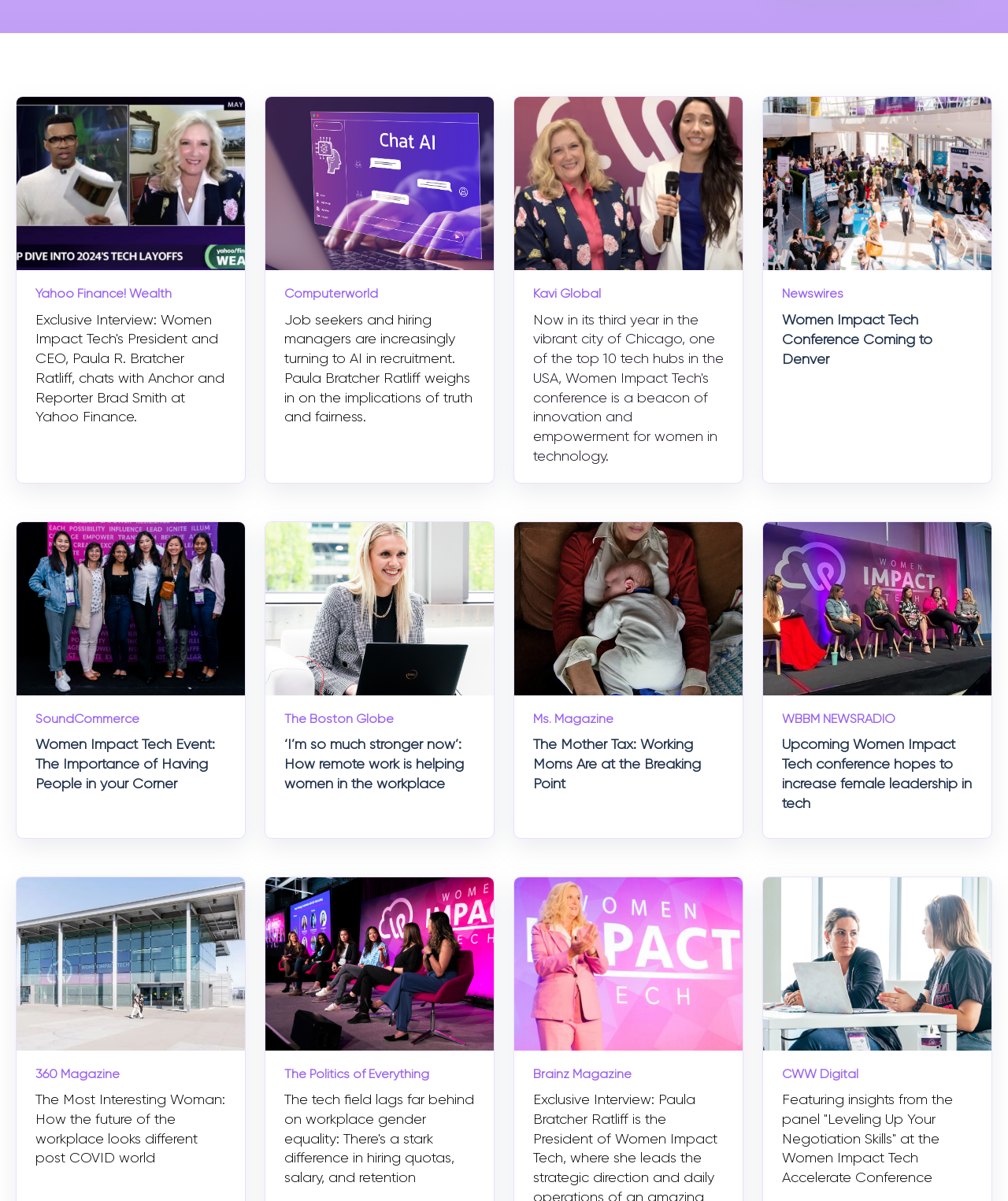What is the topic of the article mentioned in the link 'The Mother Tax: Working Moms Are at the Breaking Point'?
Please answer the question as detailed as possible.

The link 'The Mother Tax: Working Moms Are at the Breaking Point' suggests that the article is about the challenges faced by working mothers, and the title implies that they are reaching a breaking point.